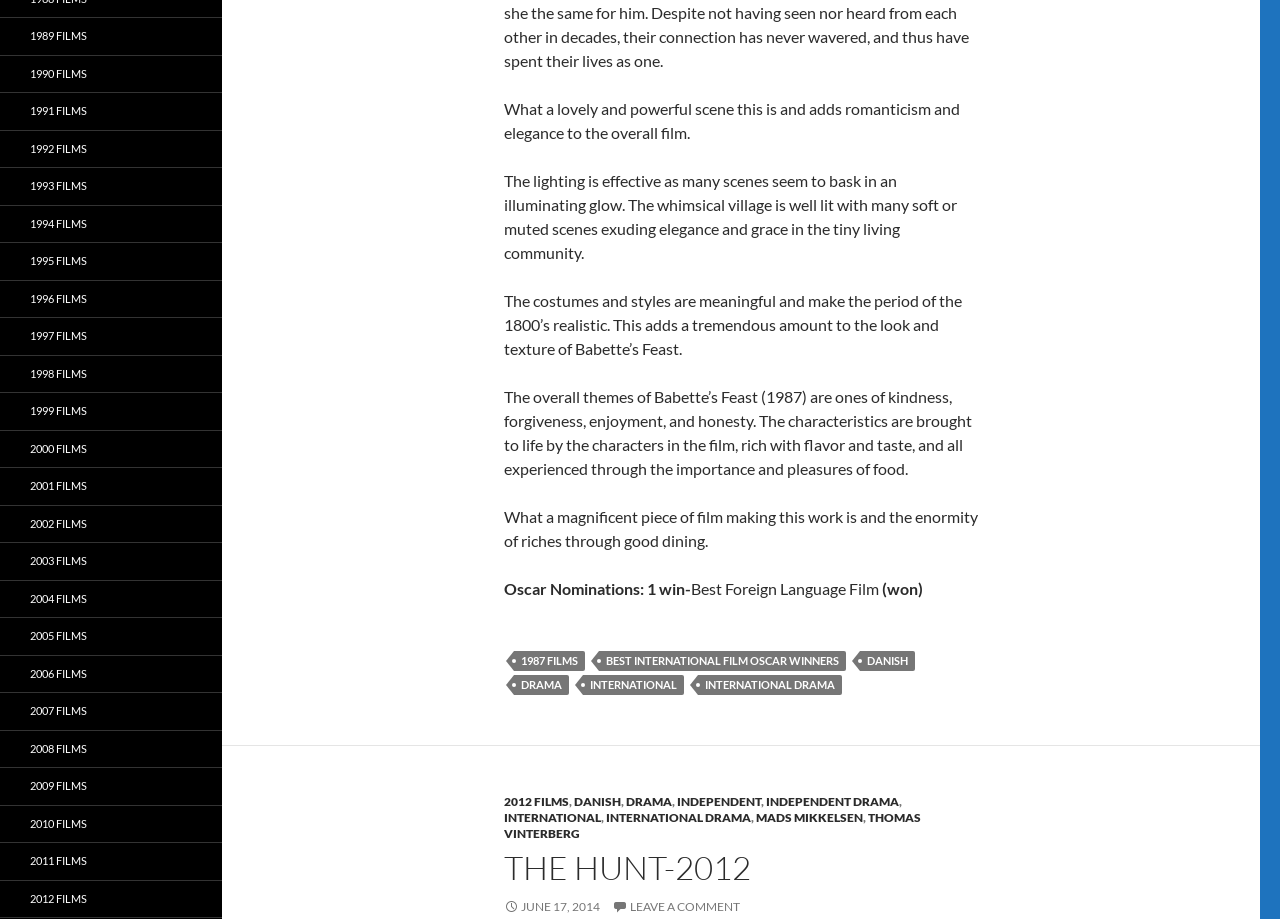Use the information in the screenshot to answer the question comprehensively: What is the category of the film Babette's Feast?

Based on the links in the footer, Babette's Feast can be categorized as an International Drama film.